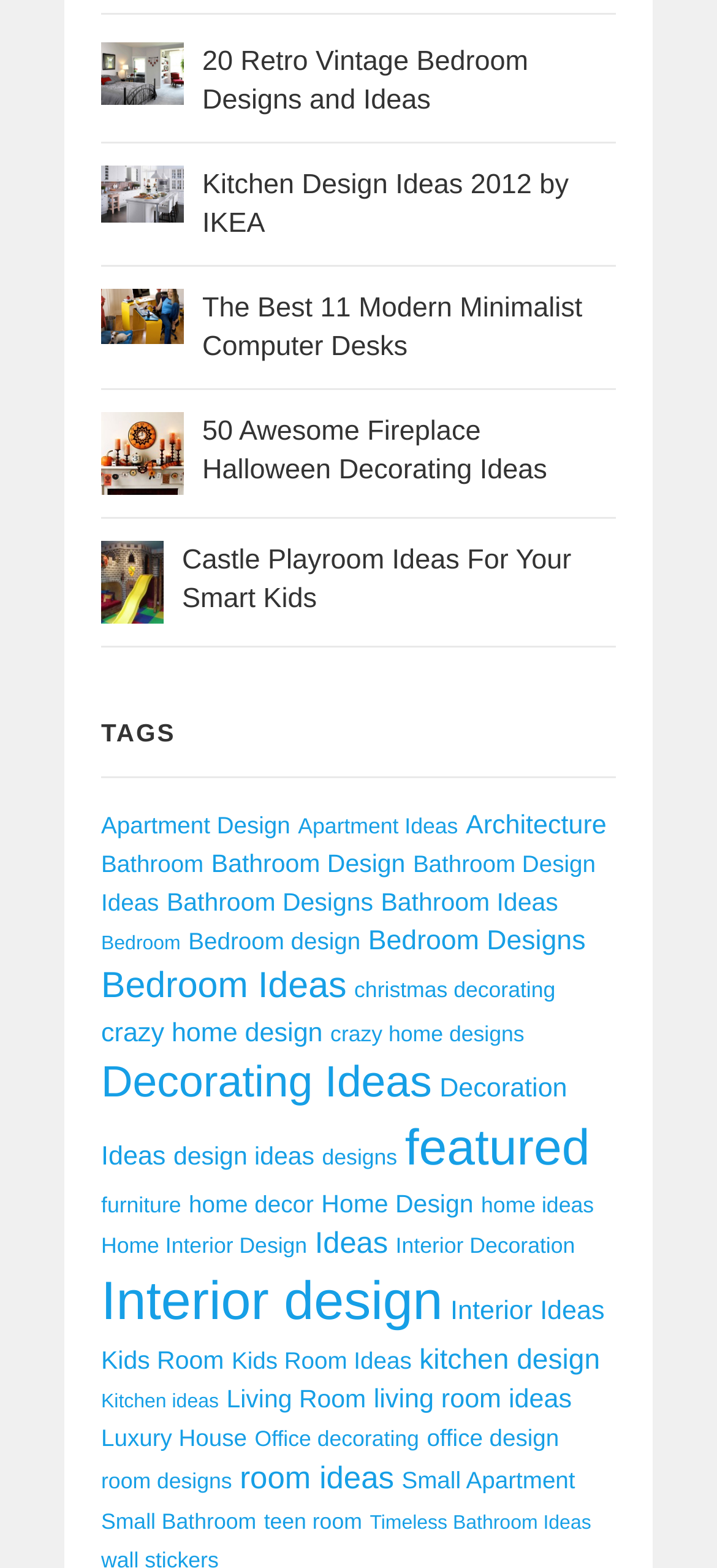Are there any links related to Christmas on this webpage?
Based on the image, provide your answer in one word or phrase.

Yes